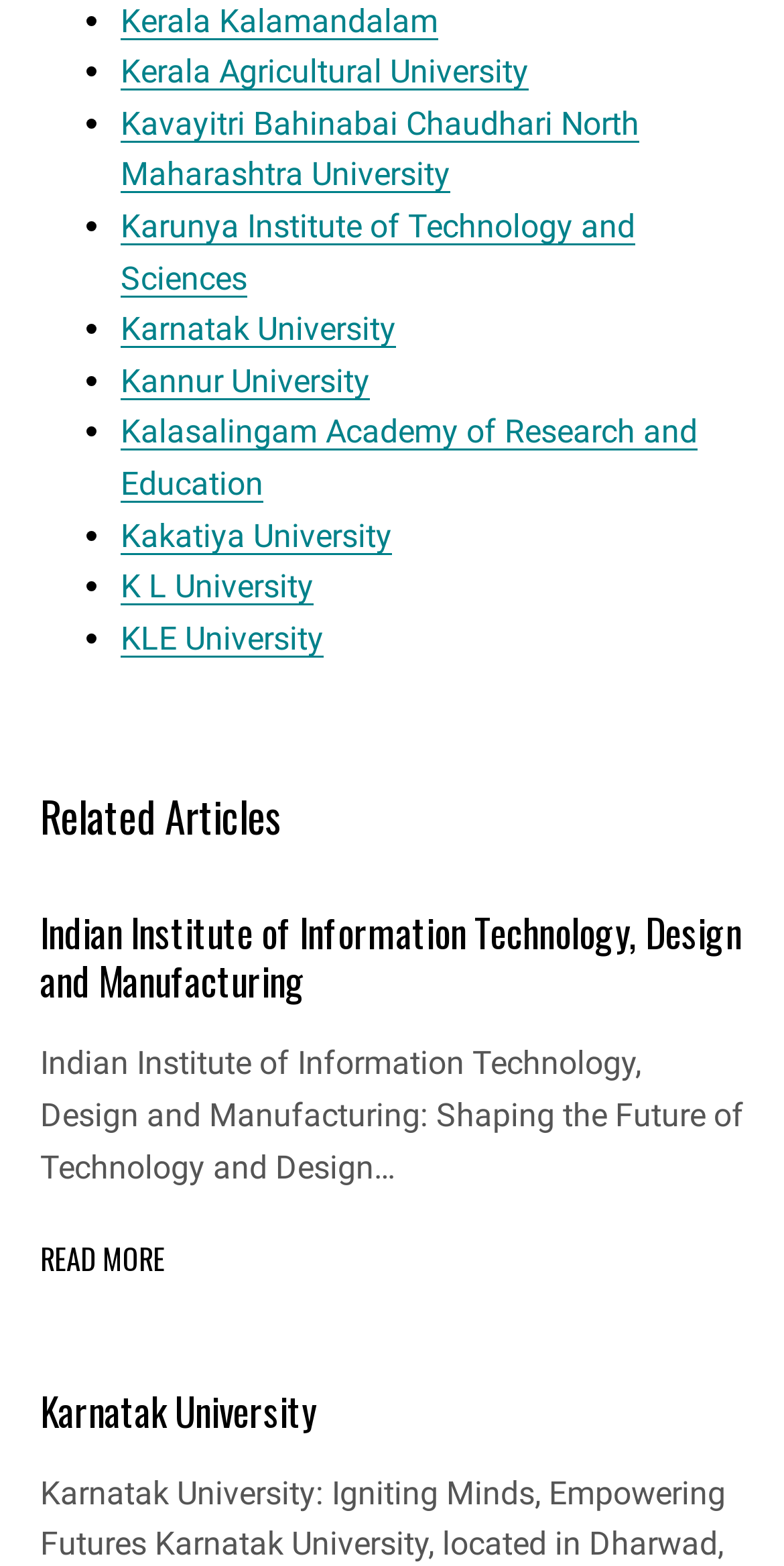What is the action associated with the 'READ MORE' link?
Please give a detailed and elaborate explanation in response to the question.

The action associated with the 'READ MORE' link is to read more about Indian Institute of Information Technology, Design and Manufacturing, which is the topic of the article preceding the link. The link is located at the middle of the webpage with a bounding box of [0.051, 0.788, 0.21, 0.818].